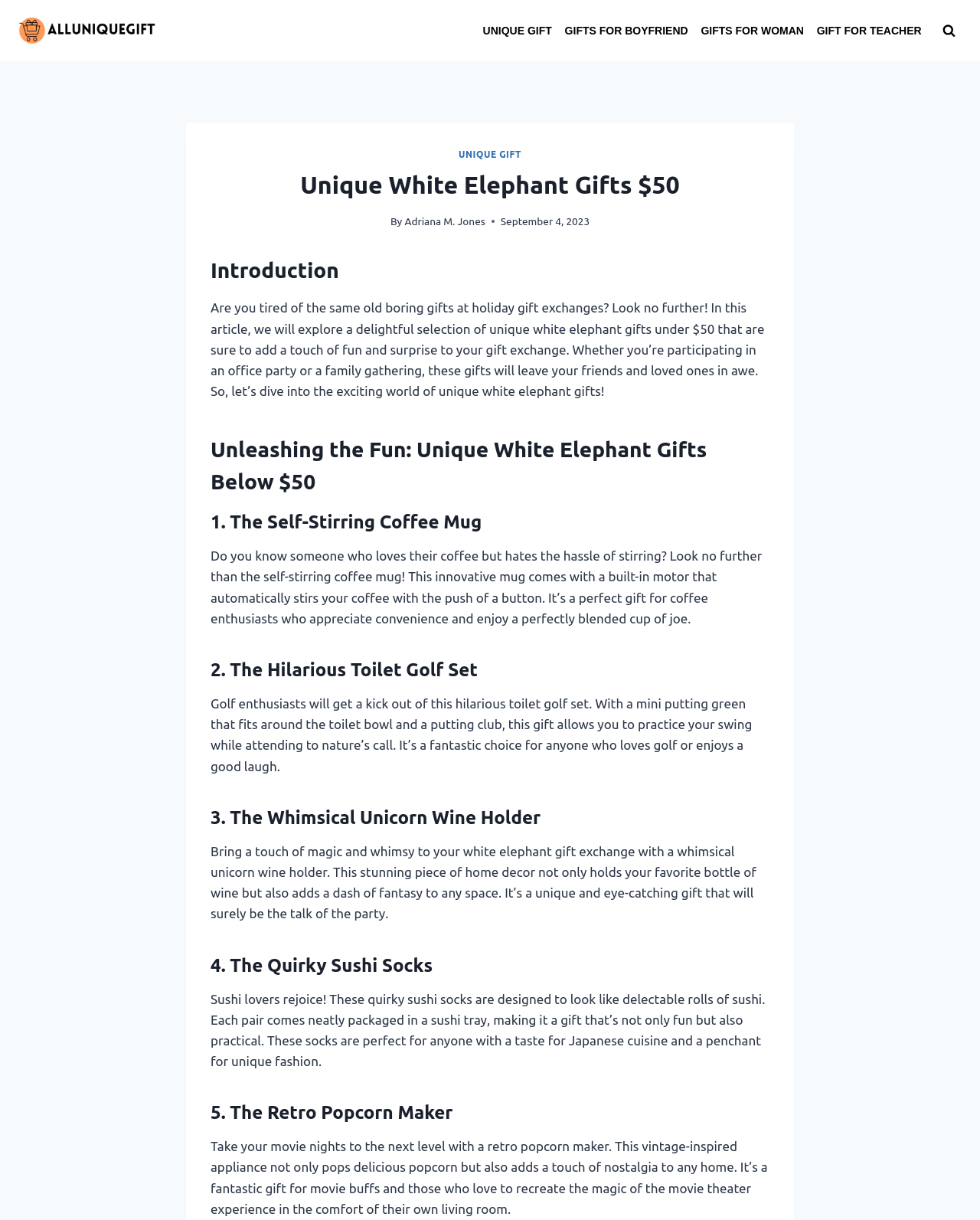Using the given description, provide the bounding box coordinates formatted as (top-left x, top-left y, bottom-right x, bottom-right y), with all values being floating point numbers between 0 and 1. Description: Search

[0.955, 0.014, 0.981, 0.036]